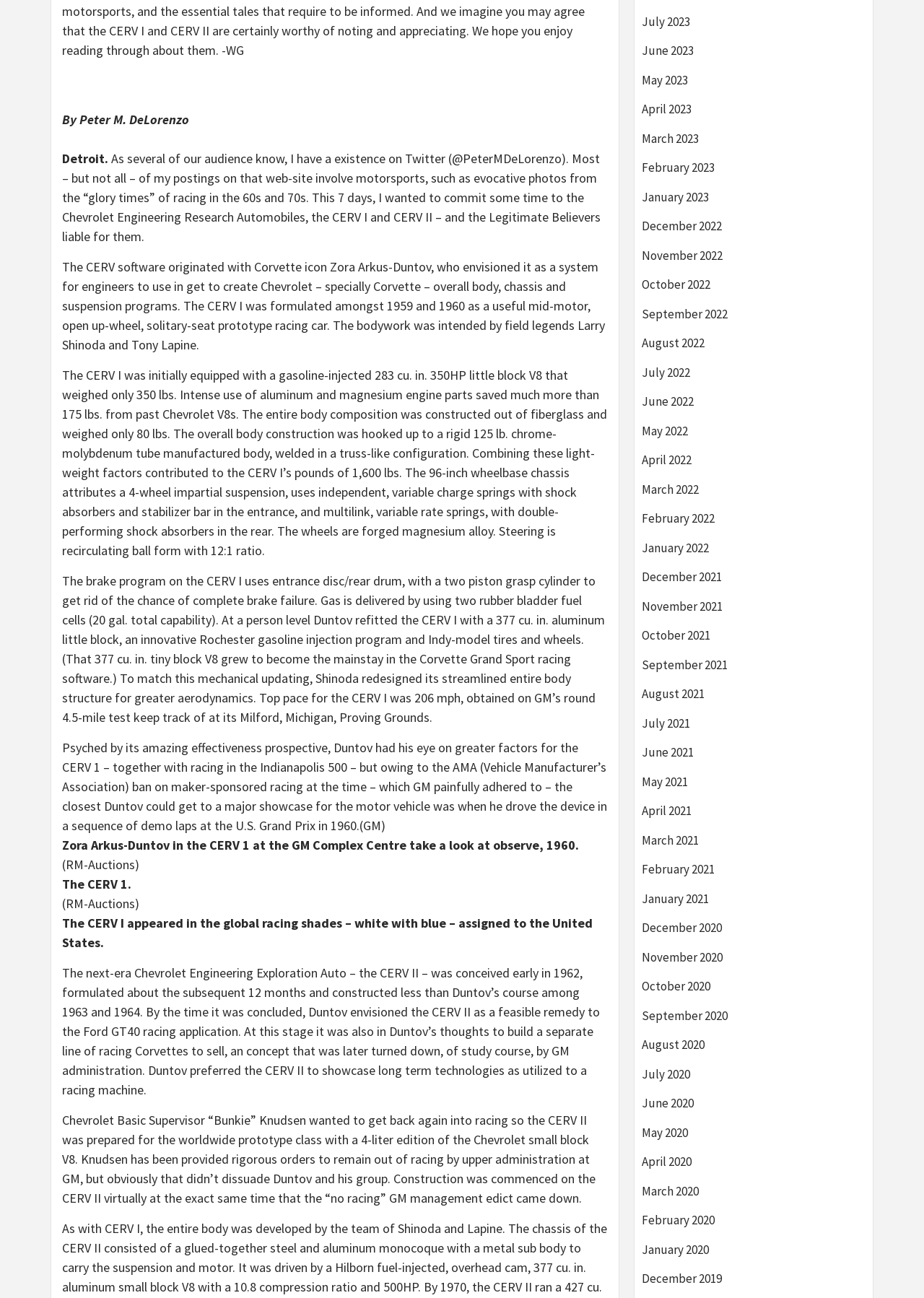Please determine the bounding box coordinates of the element's region to click for the following instruction: "Click on July 2023".

[0.695, 0.01, 0.937, 0.032]